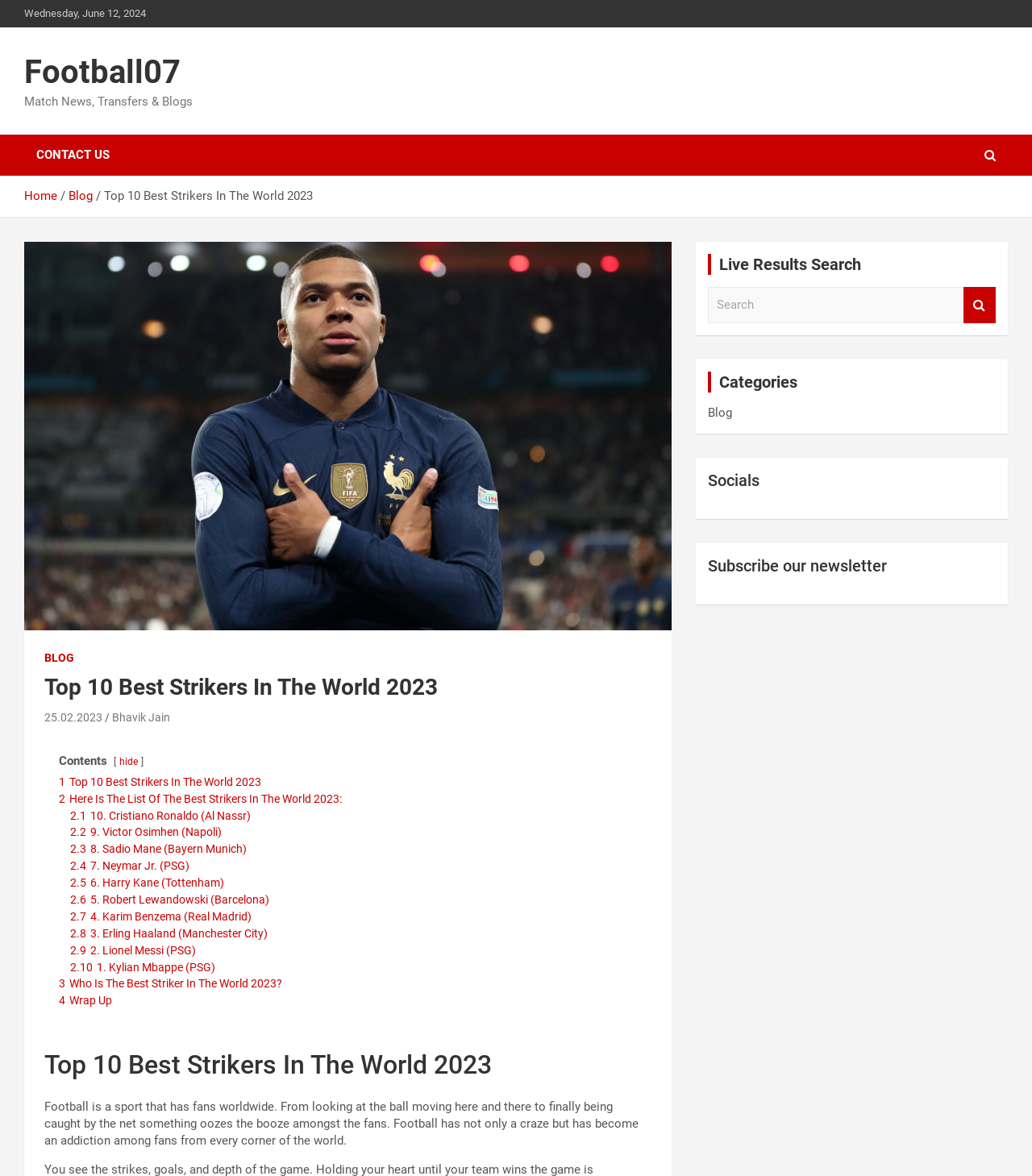Locate the primary heading on the webpage and return its text.

Top 10 Best Strikers In The World 2023